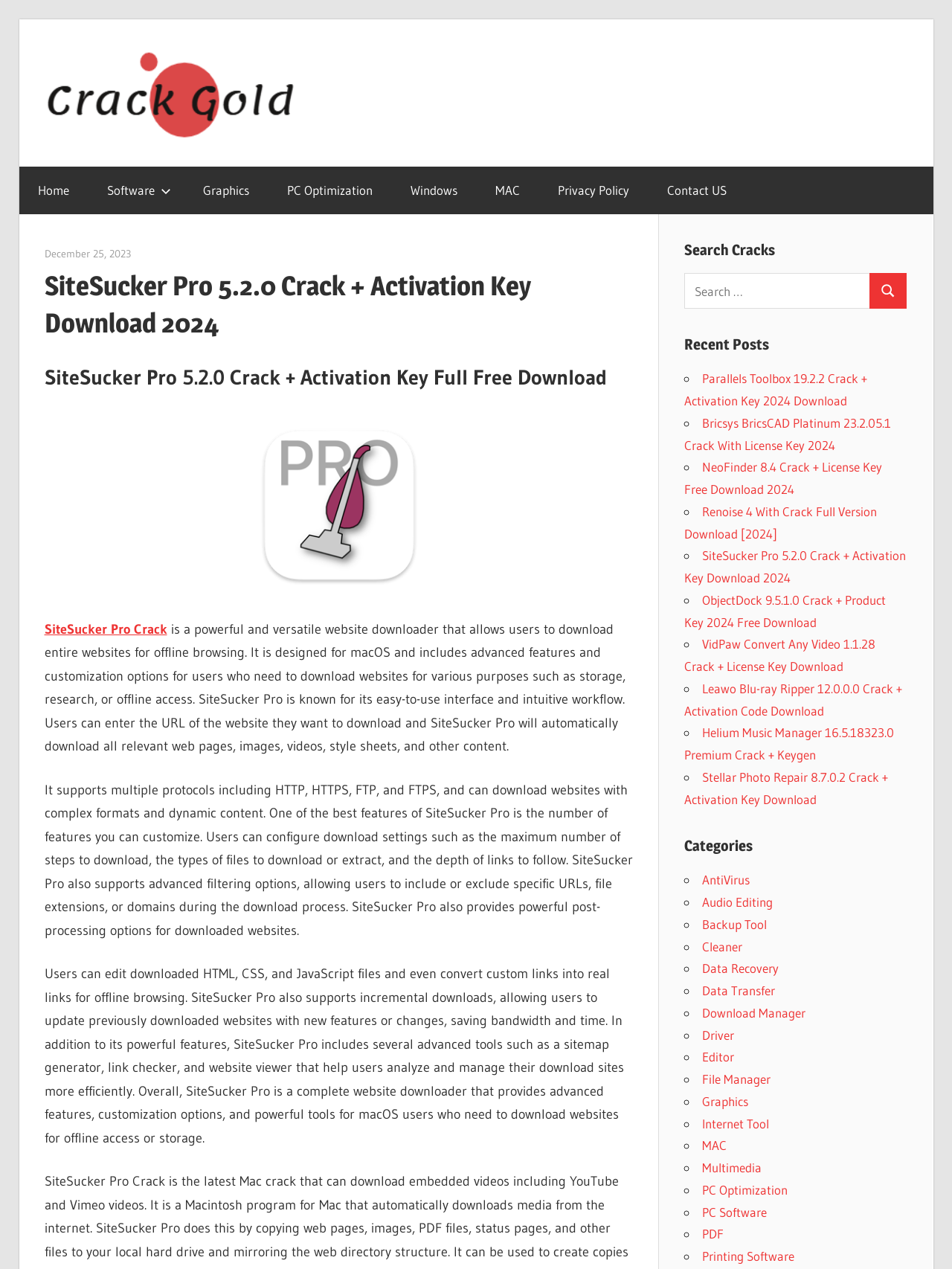What is the purpose of SiteSucker Pro? Analyze the screenshot and reply with just one word or a short phrase.

offline browsing